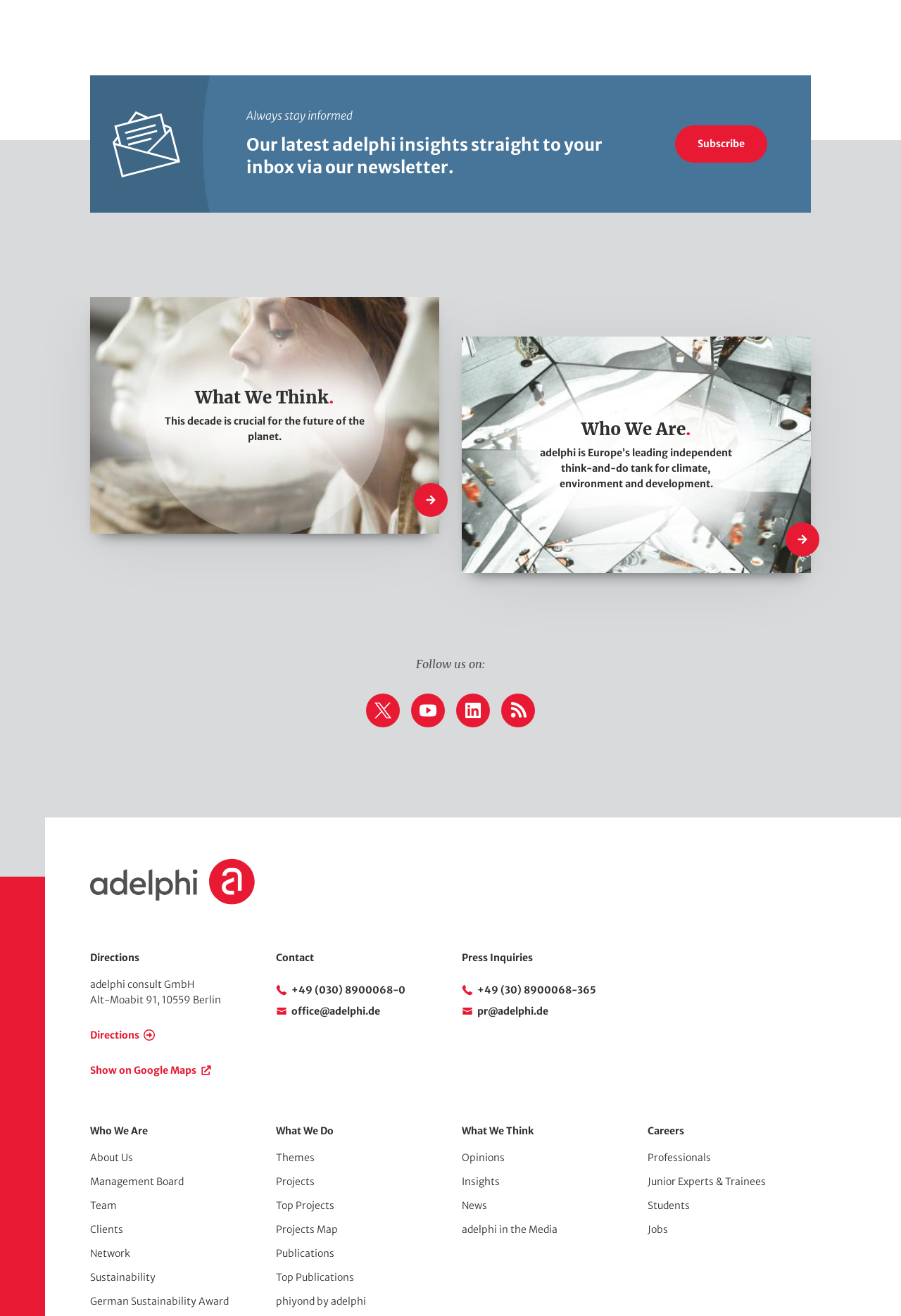Pinpoint the bounding box coordinates of the element to be clicked to execute the instruction: "Learn about adelphi's management board".

[0.1, 0.893, 0.204, 0.903]